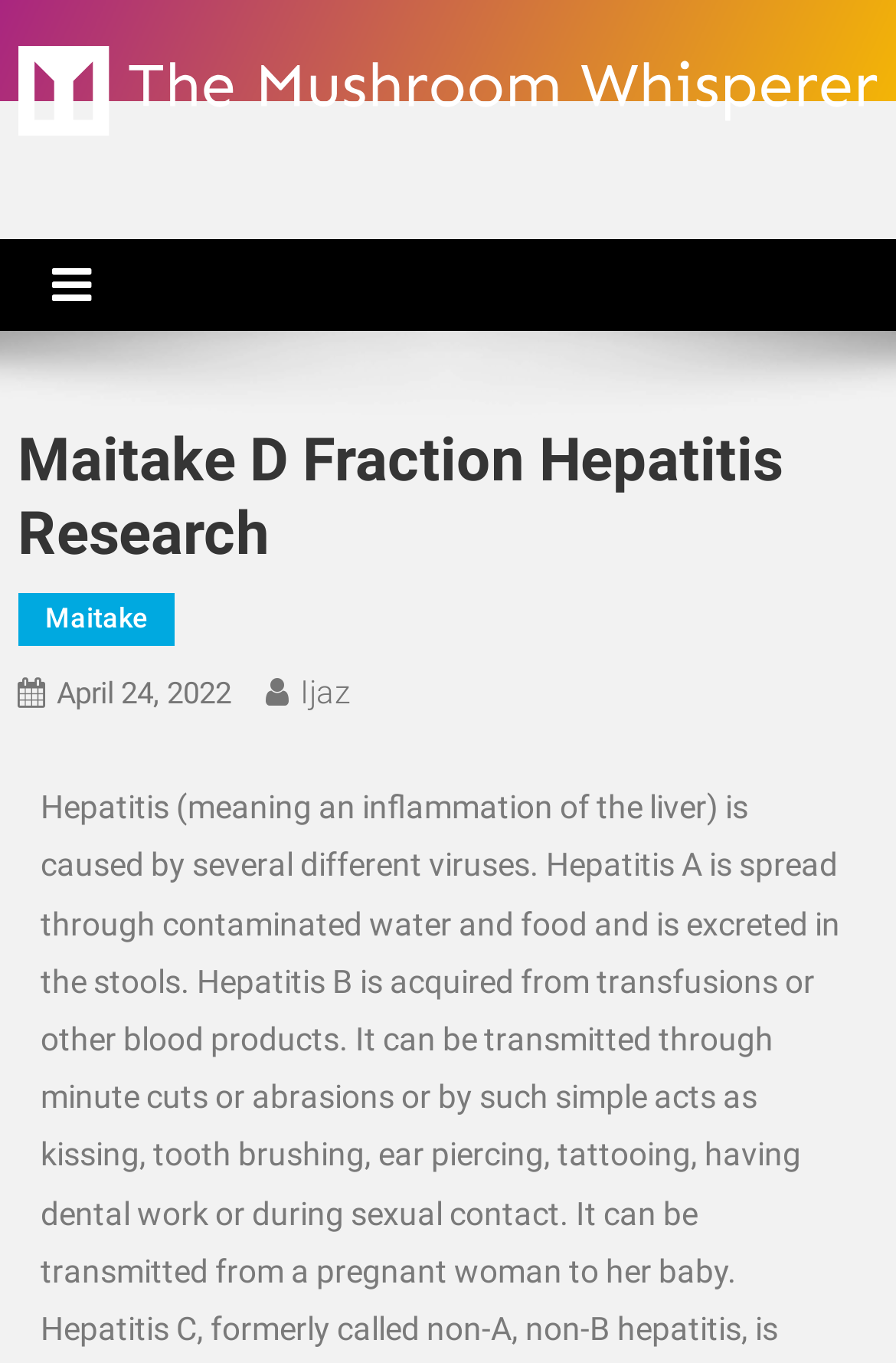Extract the primary headline from the webpage and present its text.

Maitake D Fraction Hepatitis Research